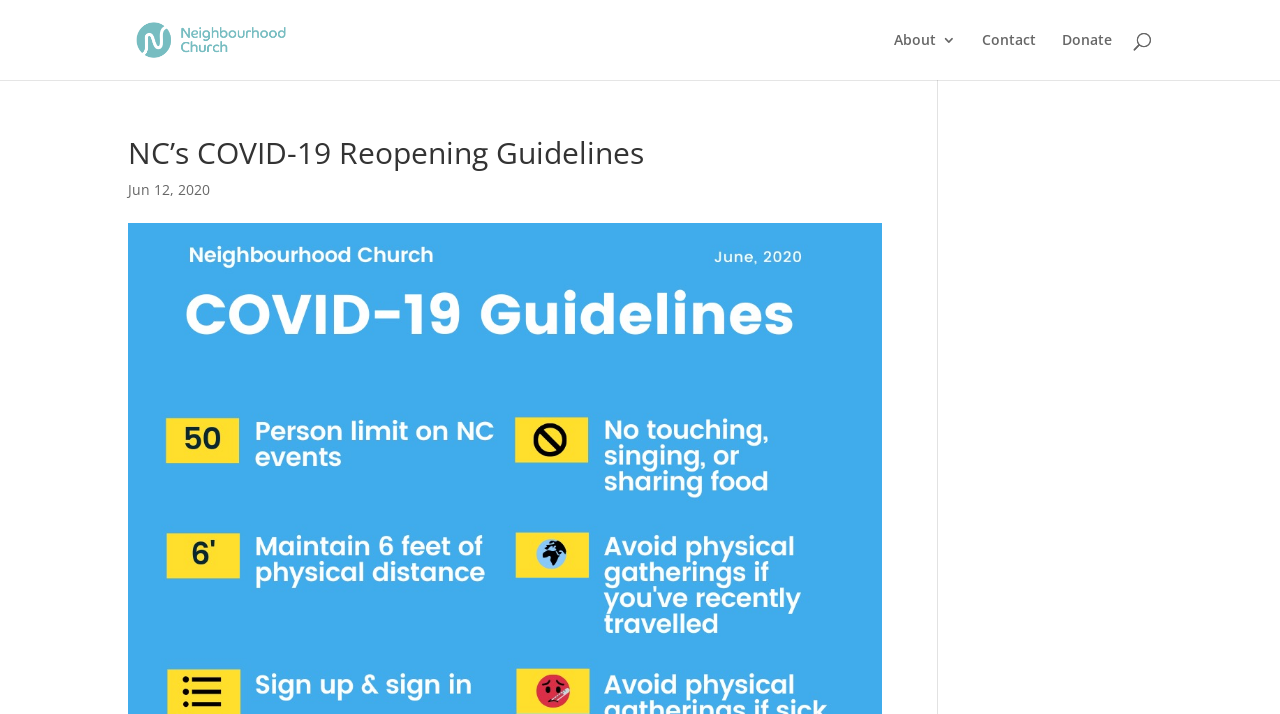What is the date mentioned on the webpage?
Using the details from the image, give an elaborate explanation to answer the question.

I found the date by looking at the text below the main heading, which says 'Jun 12, 2020'.